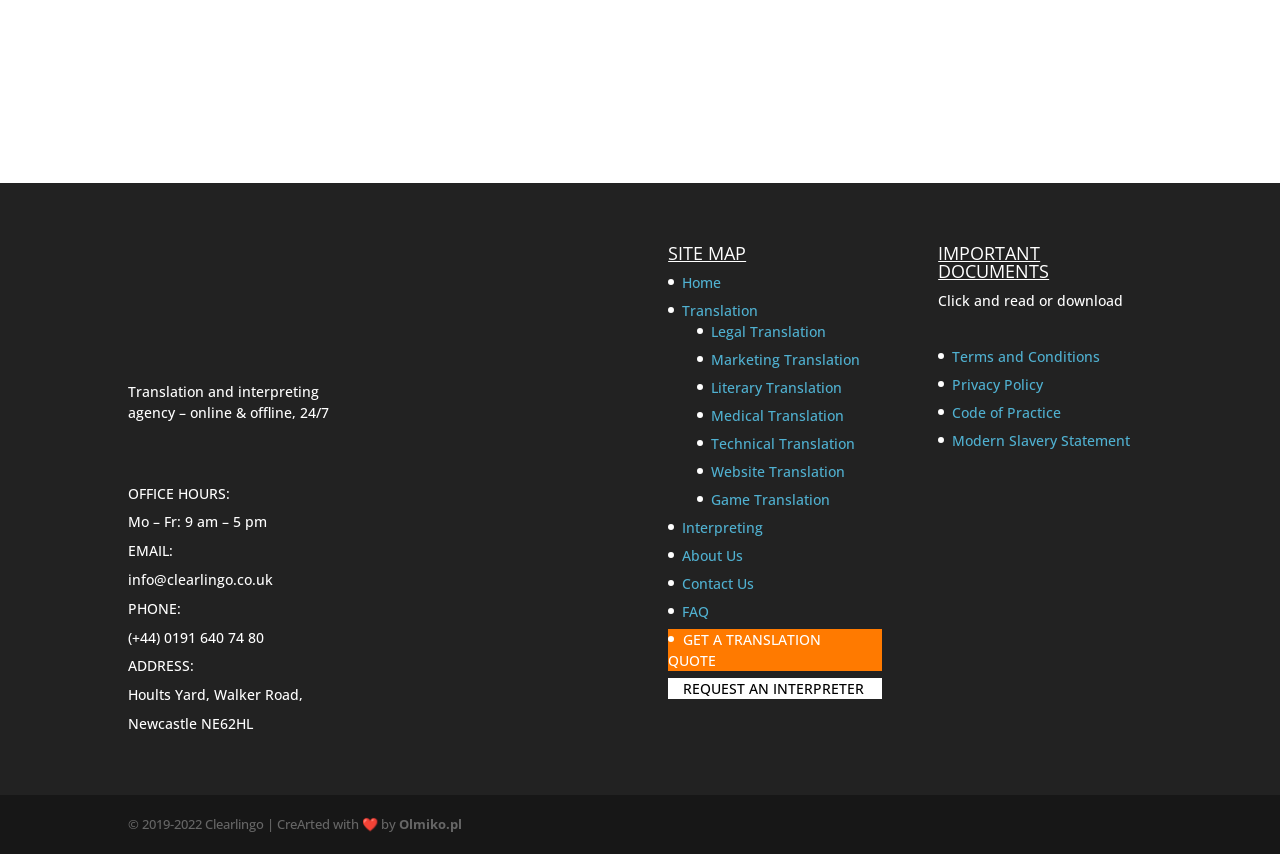Show me the bounding box coordinates of the clickable region to achieve the task as per the instruction: "Visit the Home page".

[0.533, 0.265, 0.563, 0.287]